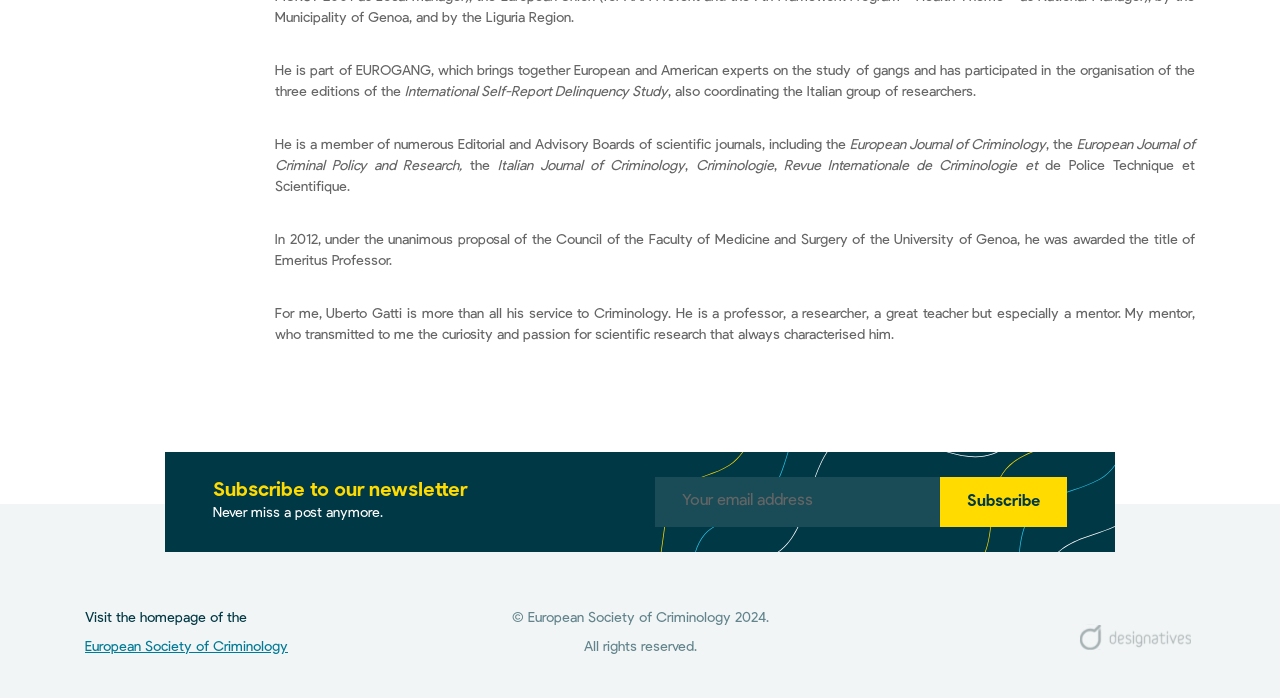Bounding box coordinates are specified in the format (top-left x, top-left y, bottom-right x, bottom-right y). All values are floating point numbers bounded between 0 and 1. Please provide the bounding box coordinate of the region this sentence describes: +904 880 5557

None